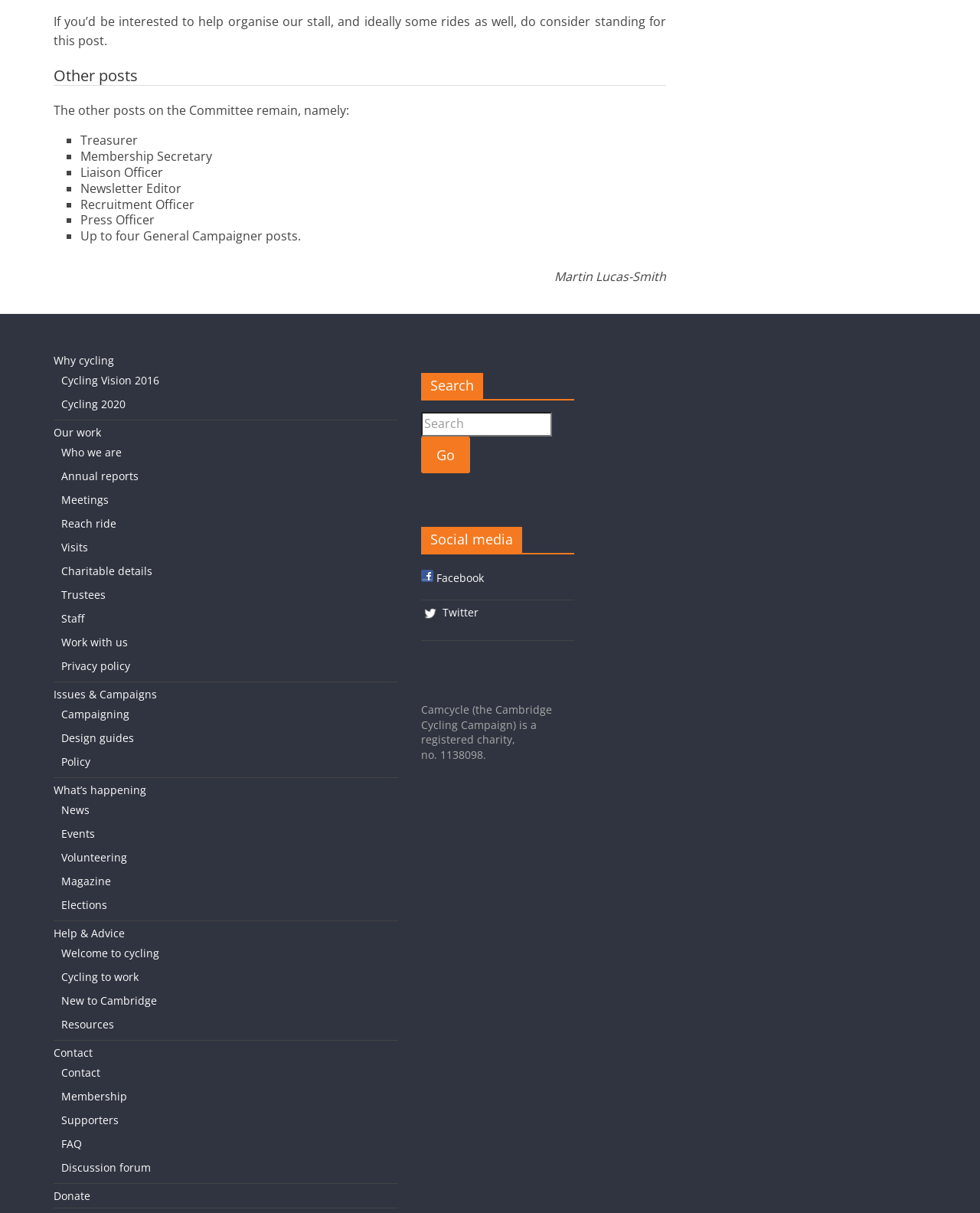Determine the bounding box of the UI component based on this description: "Issues & Campaigns". The bounding box coordinates should be four float values between 0 and 1, i.e., [left, top, right, bottom].

[0.055, 0.567, 0.16, 0.579]